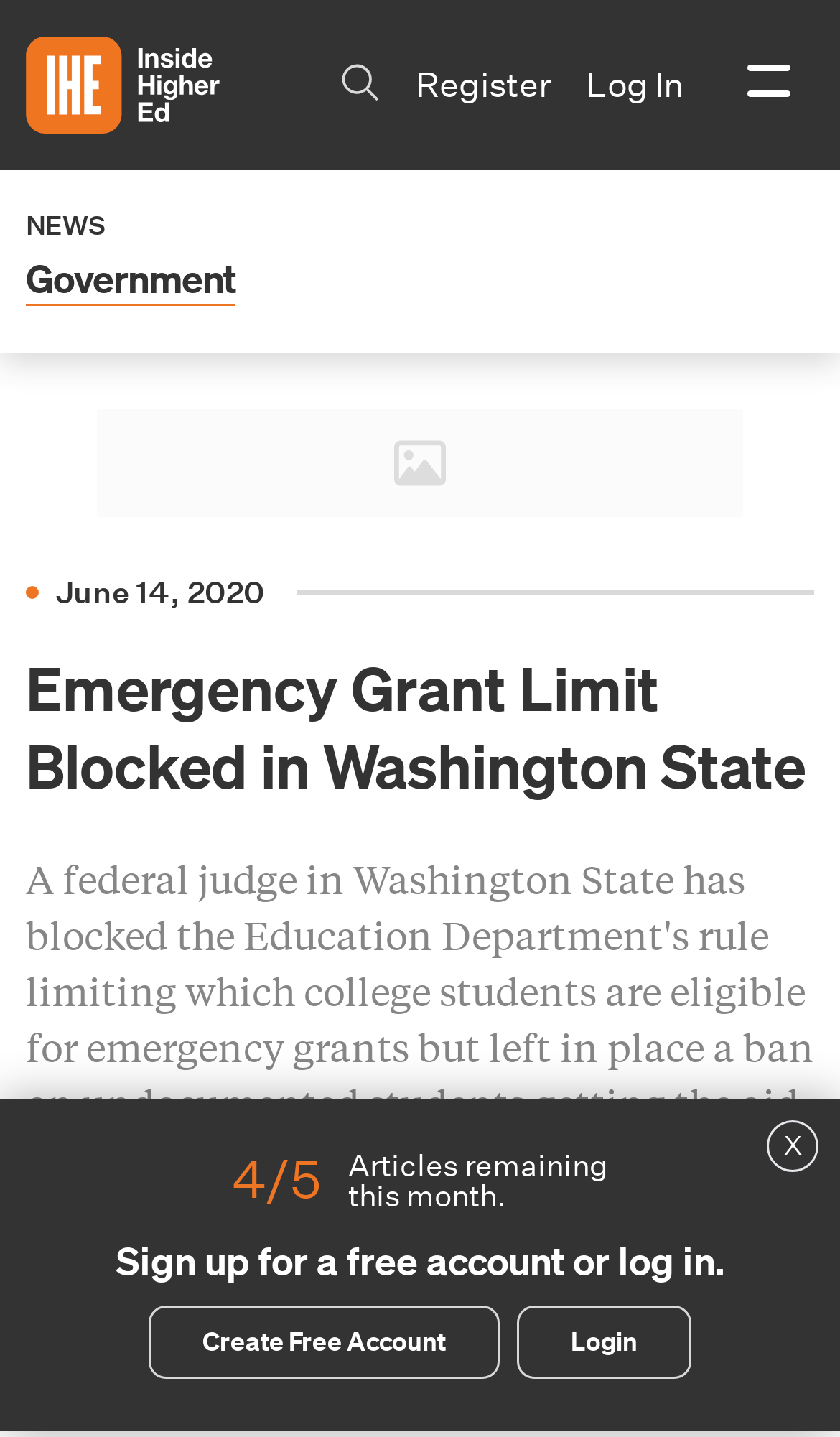Predict the bounding box coordinates for the UI element described as: "News". The coordinates should be four float numbers between 0 and 1, presented as [left, top, right, bottom].

[0.031, 0.144, 0.126, 0.169]